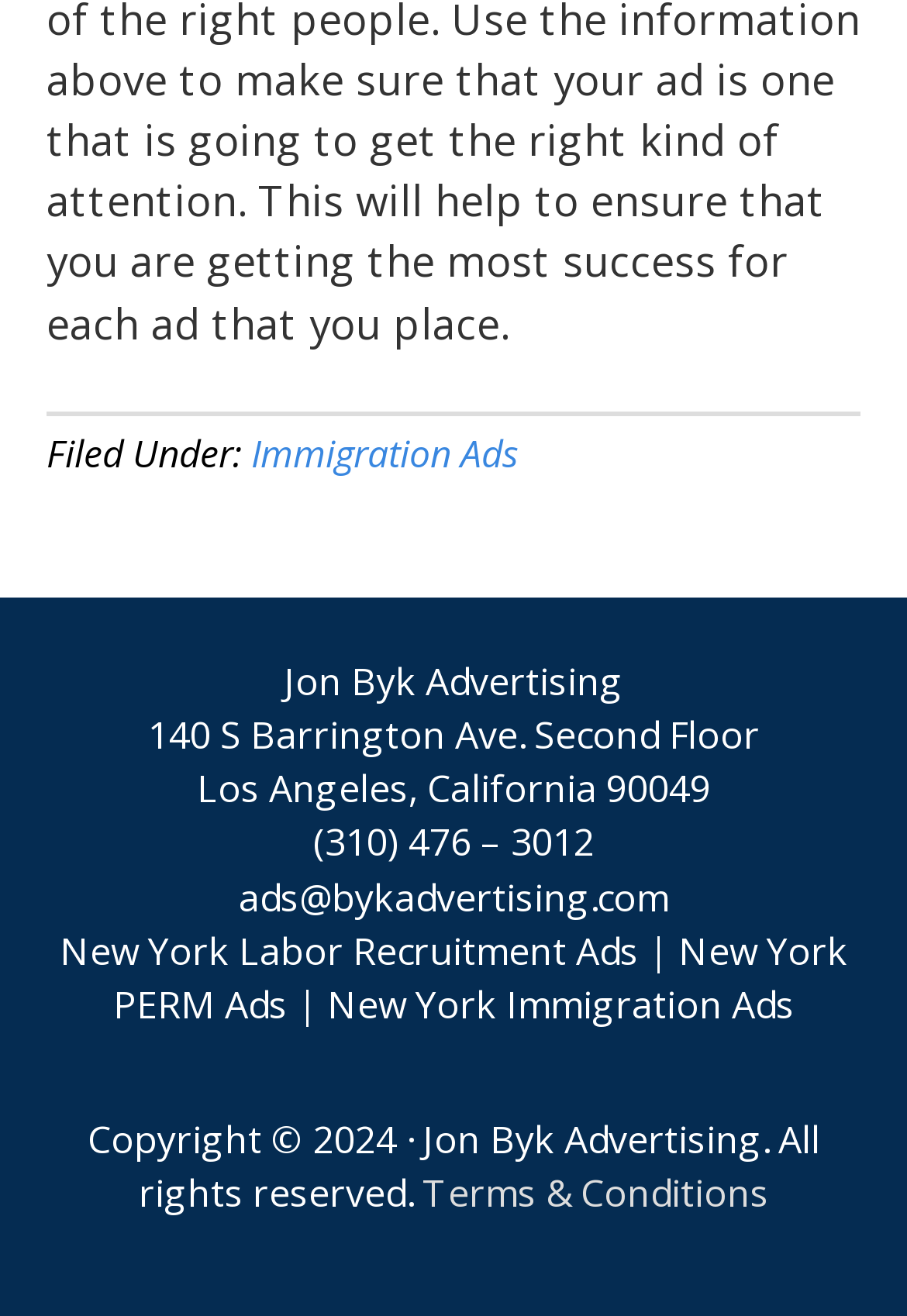Given the element description: "New York Labor Recruitment Ads", predict the bounding box coordinates of this UI element. The coordinates must be four float numbers between 0 and 1, given as [left, top, right, bottom].

[0.065, 0.703, 0.704, 0.742]